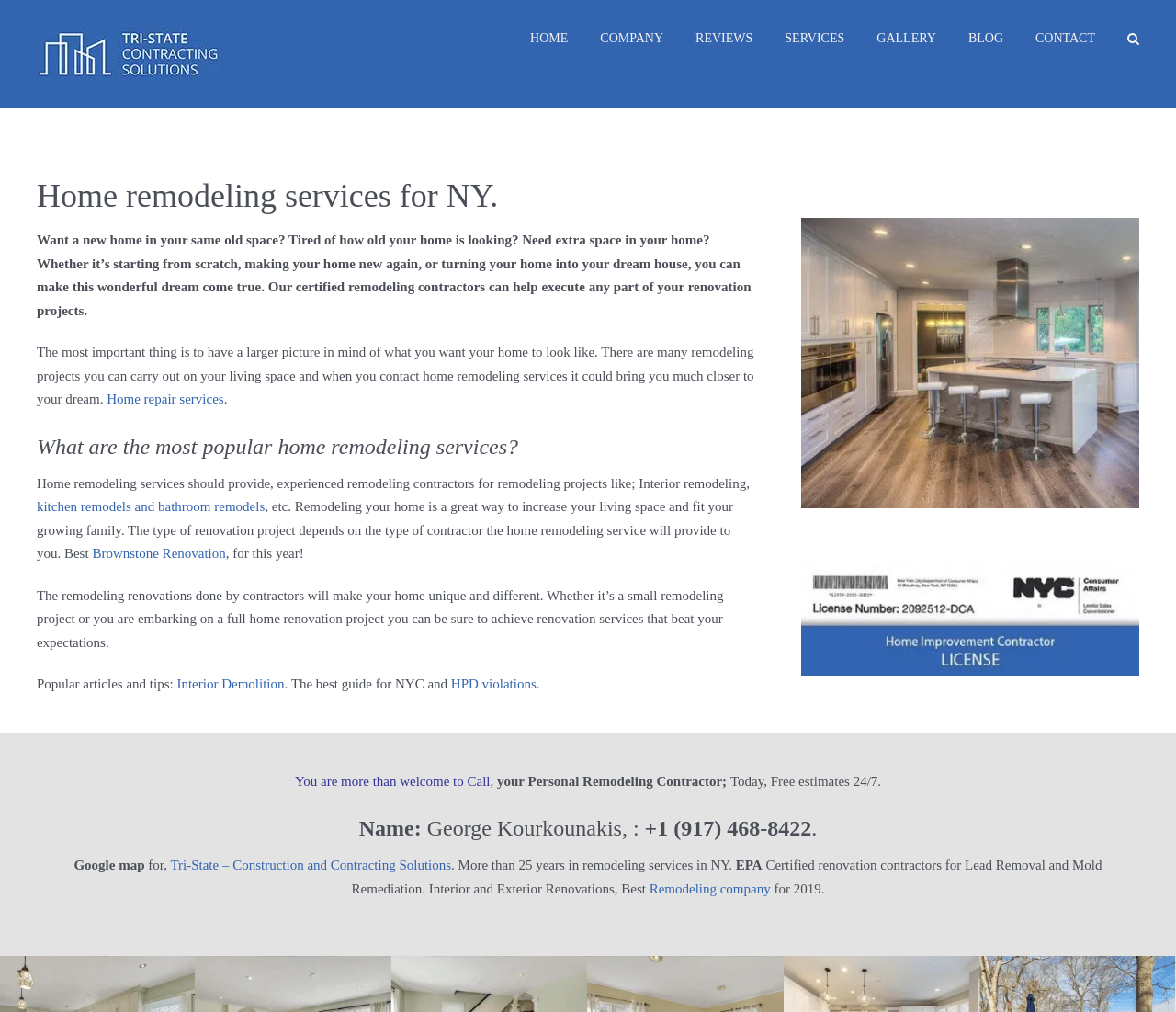Provide the bounding box coordinates for the area that should be clicked to complete the instruction: "Click the 'HOME' link in the main menu".

[0.451, 0.0, 0.483, 0.076]